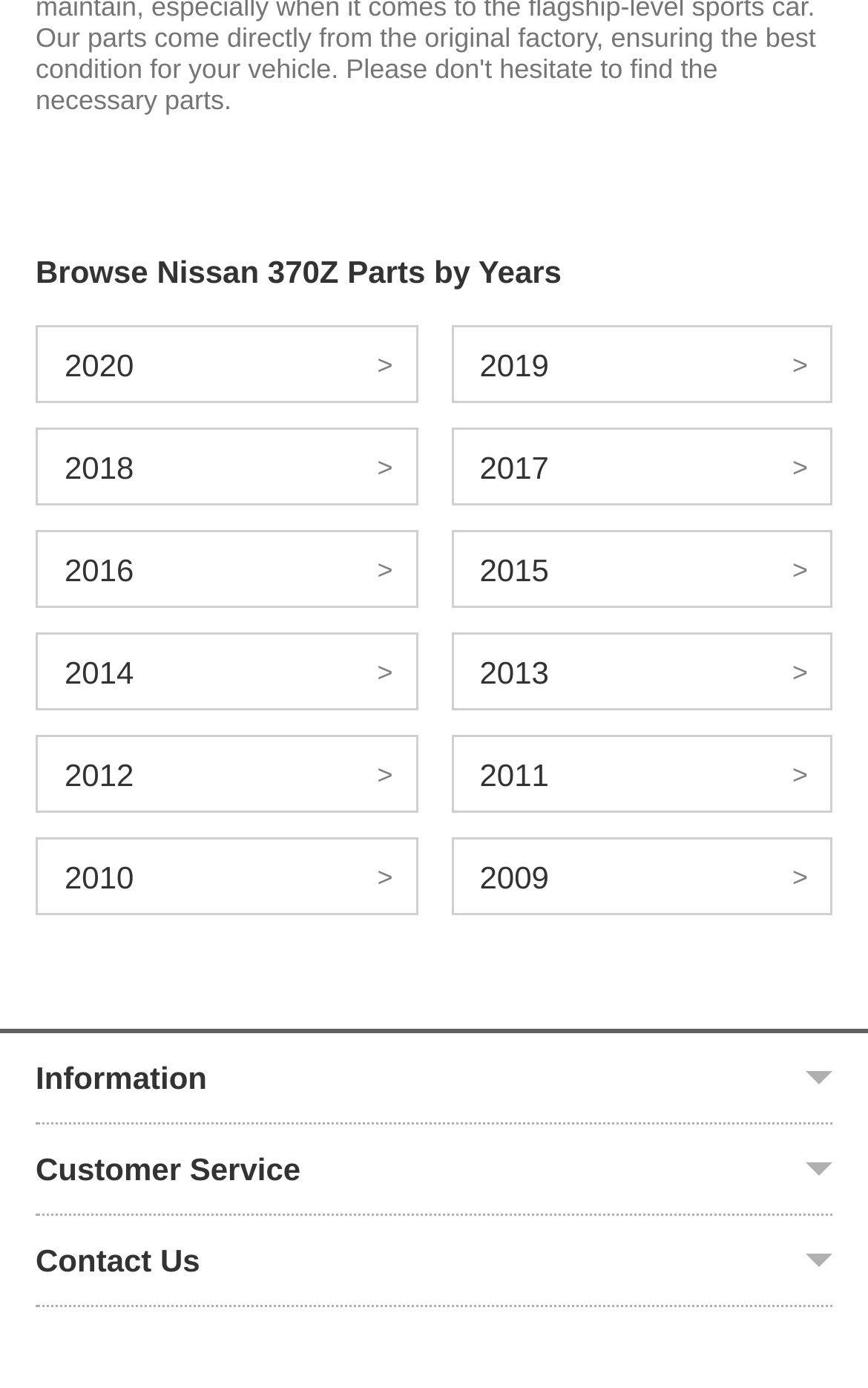From the element description: "2009", extract the bounding box coordinates of the UI element. The coordinates should be expressed as four float numbers between 0 and 1, in the order [left, top, right, bottom].

[0.519, 0.604, 0.959, 0.66]